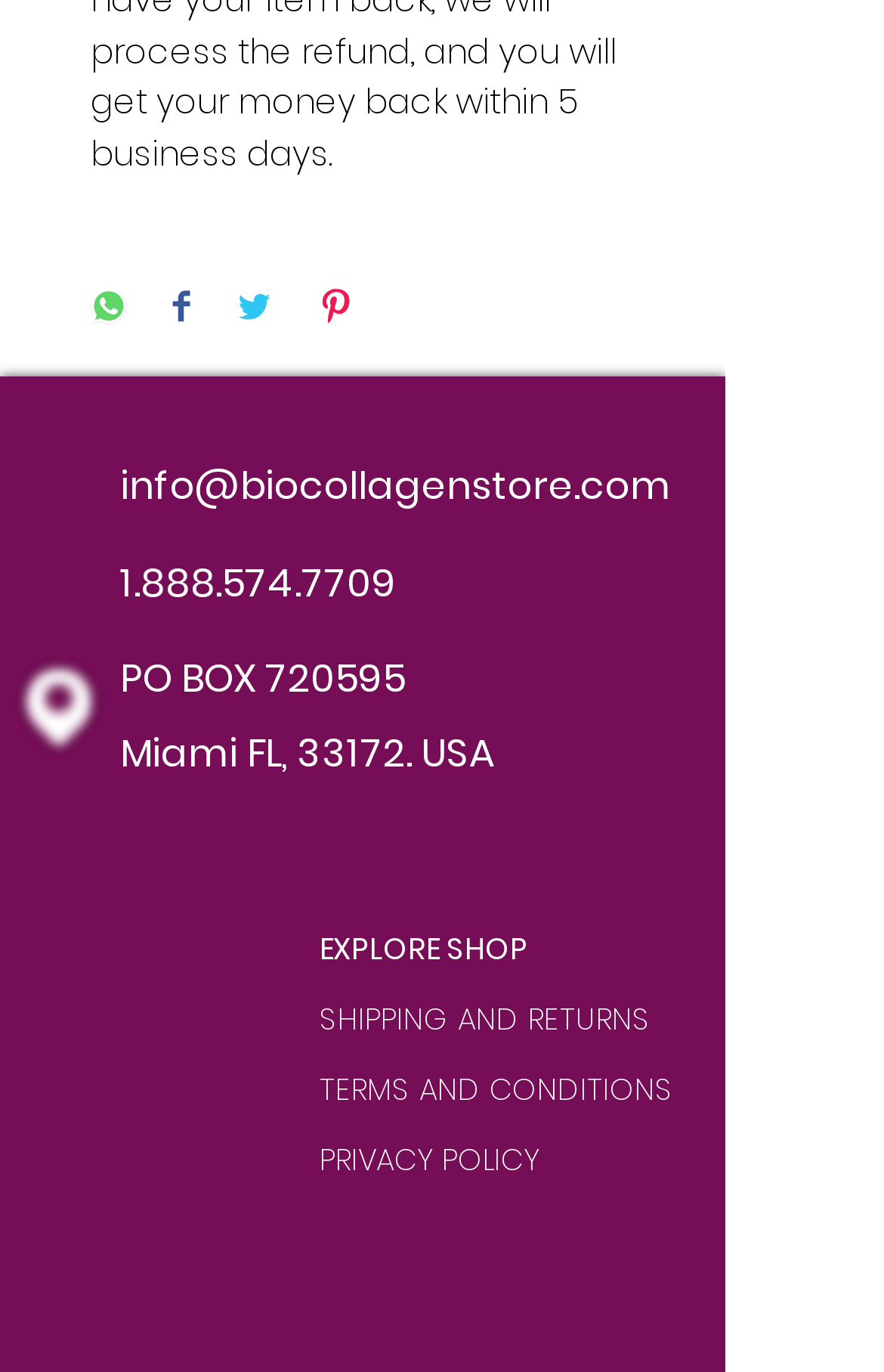Identify the bounding box of the HTML element described here: "EXPLORE SHOP". Provide the coordinates as four float numbers between 0 and 1: [left, top, right, bottom].

[0.362, 0.556, 0.597, 0.587]